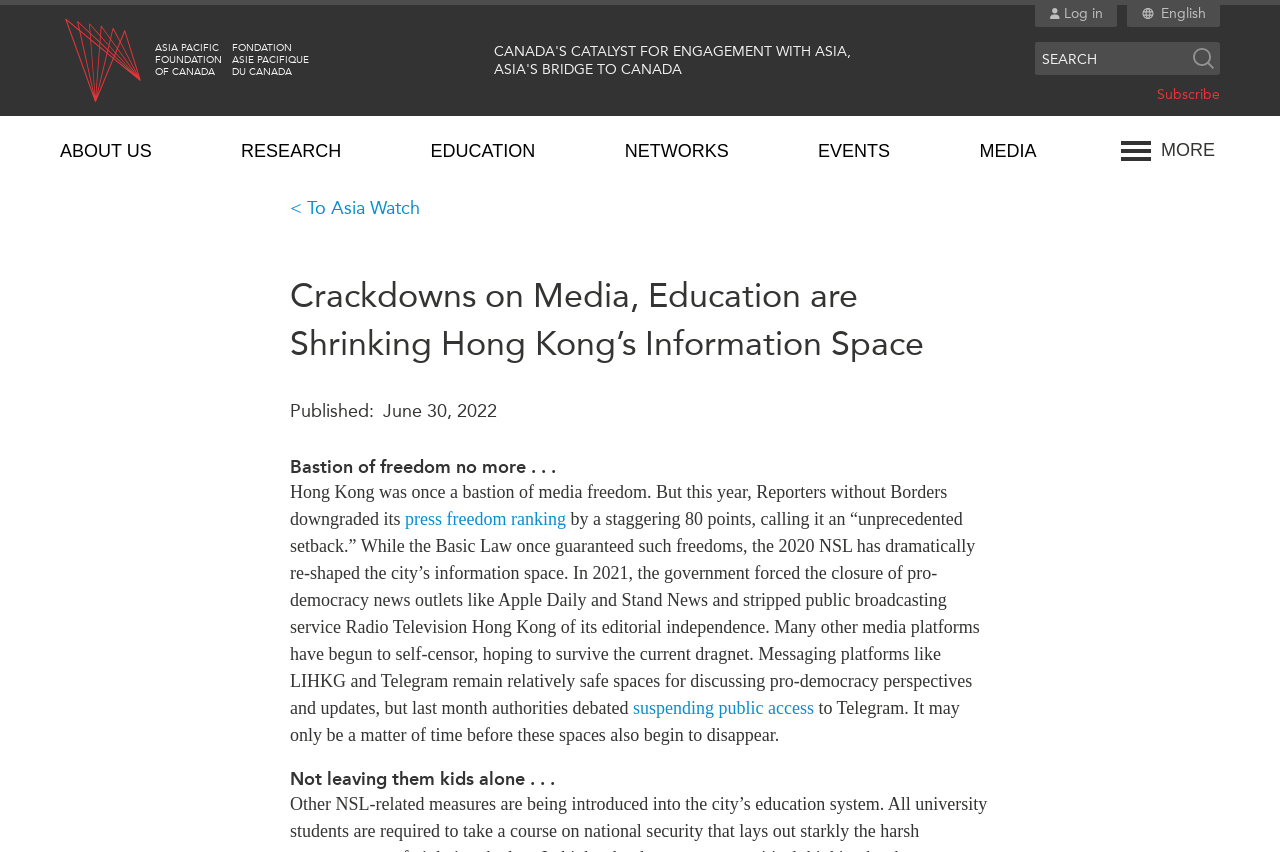Produce a meticulous description of the webpage.

The webpage appears to be the homepage of the Asia Pacific Foundation of Canada, a non-profit organization focused on promoting Canada's engagement with Asia. 

At the top left corner, there is a logo of the Asia Pacific Foundation of Canada, accompanied by the text "ASIA PACIFIC FOUNDATION OF CANADA FONDATION ASIE PACIFIQUE DU CANADA". 

To the right of the logo, there are several links, including "Skip to main content", "Log in", and "English". 

Below the top navigation bar, there is a search bar with a "Search" button and a "Subscribe" link. 

The main content area is divided into several sections. On the left side, there are links to various sections of the website, including "WHAT'S NEW", "RESEARCH", "EDUCATION", "NETWORKS", "EVENTS", and "MEDIA". 

Each of these sections has a dropdown menu with more specific links. For example, the "RESEARCH" section has links to "Business Asia", "Perspectives Asia", and "Strategic Asia", among others. 

On the right side of the main content area, there is a section with links to "OUR WEBSITE NETWORK", which includes links to other websites related to the Asia Pacific Foundation of Canada. 

At the very bottom of the page, there are links to "CONTACT US", "SUBSCRIBE", and "ABOUT US".